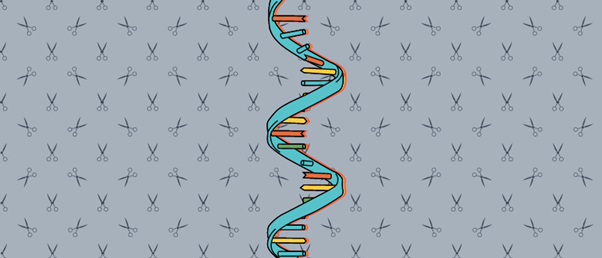What do the scissors symbolize?
Look at the image and respond with a one-word or short-phrase answer.

Molecular cutting or editing